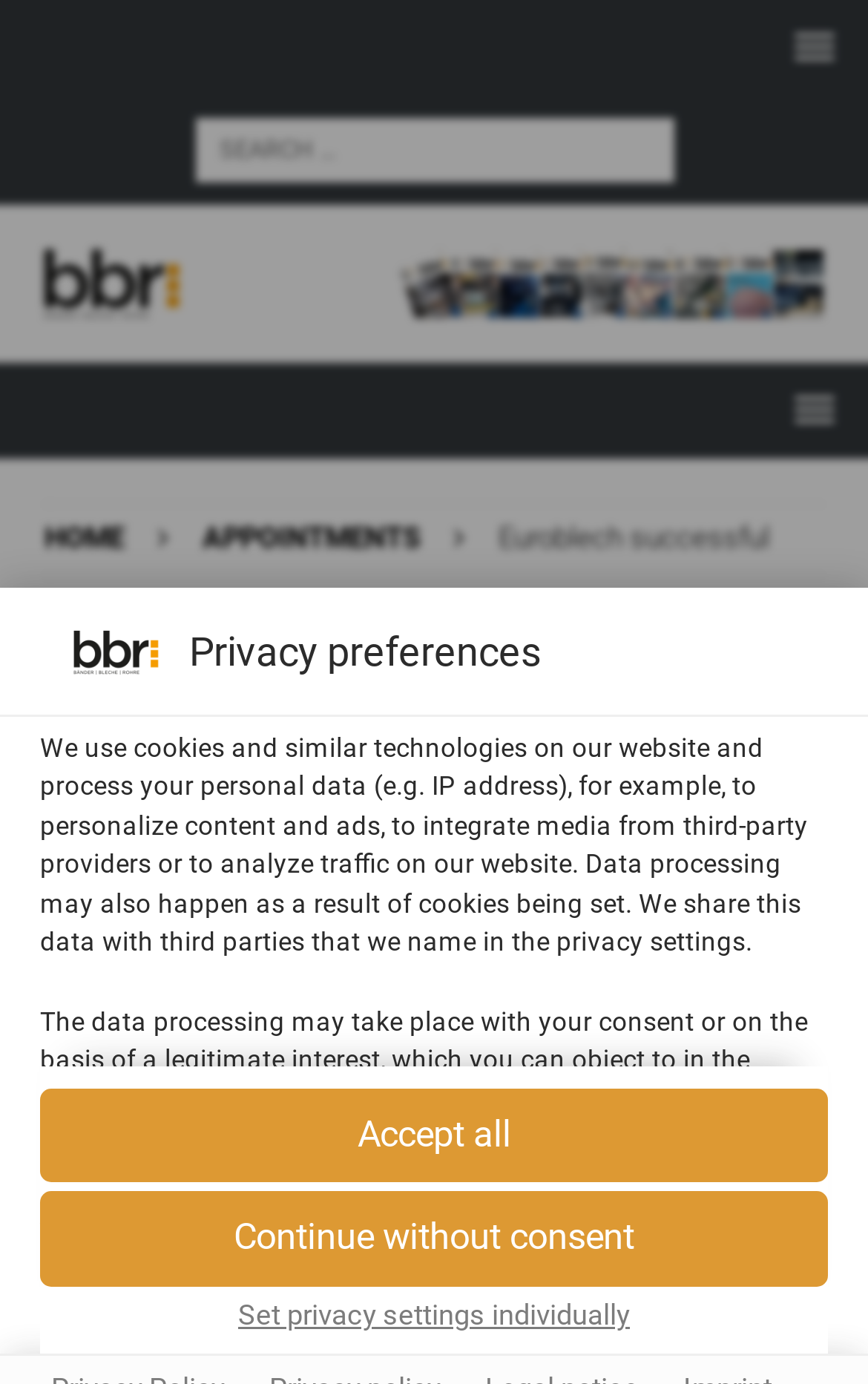Given the description: "Accept all", determine the bounding box coordinates of the UI element. The coordinates should be formatted as four float numbers between 0 and 1, [left, top, right, bottom].

[0.046, 0.786, 0.954, 0.855]